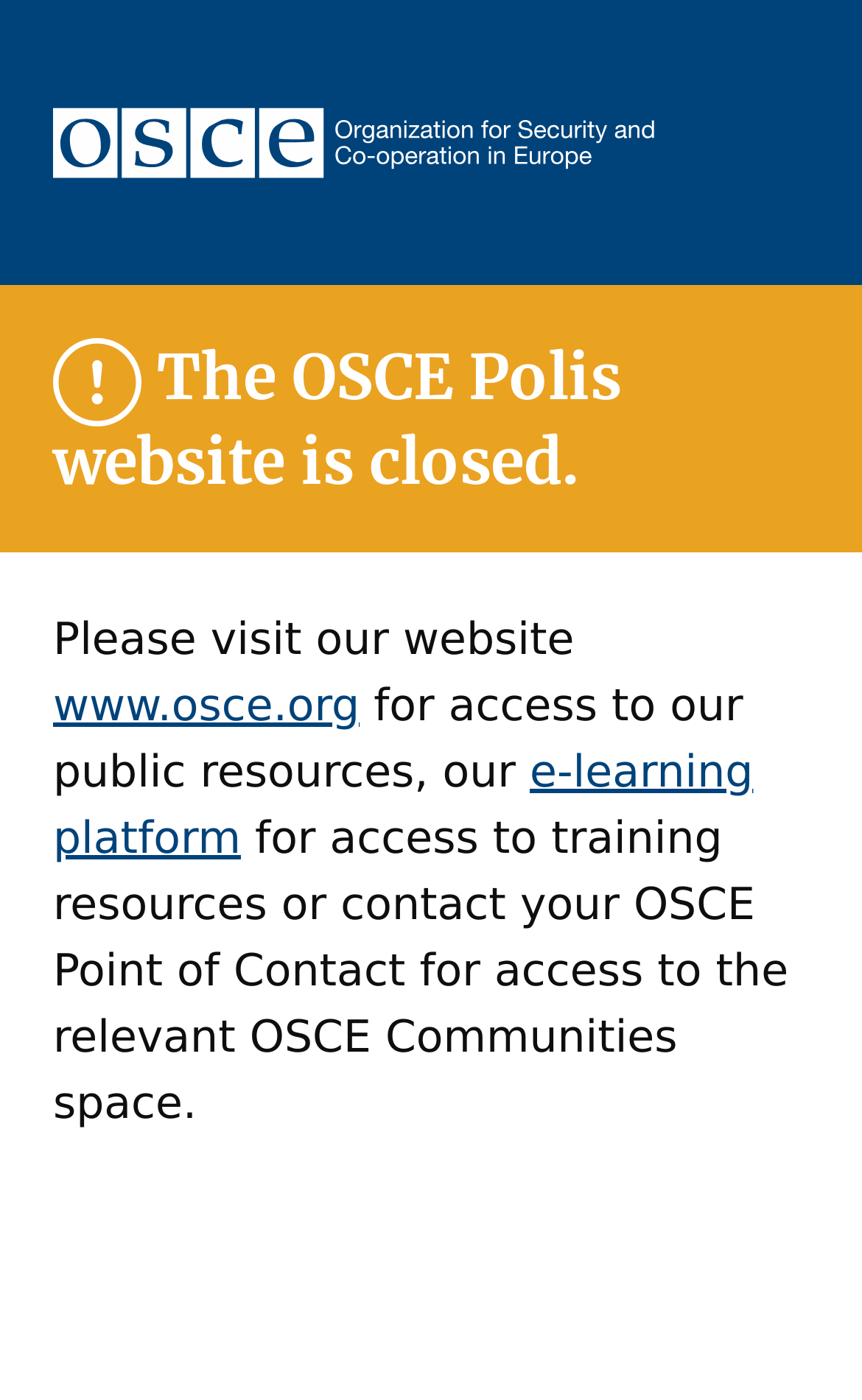Determine the bounding box coordinates for the HTML element mentioned in the following description: "www.osce.org". The coordinates should be a list of four floats ranging from 0 to 1, represented as [left, top, right, bottom].

[0.062, 0.485, 0.417, 0.523]